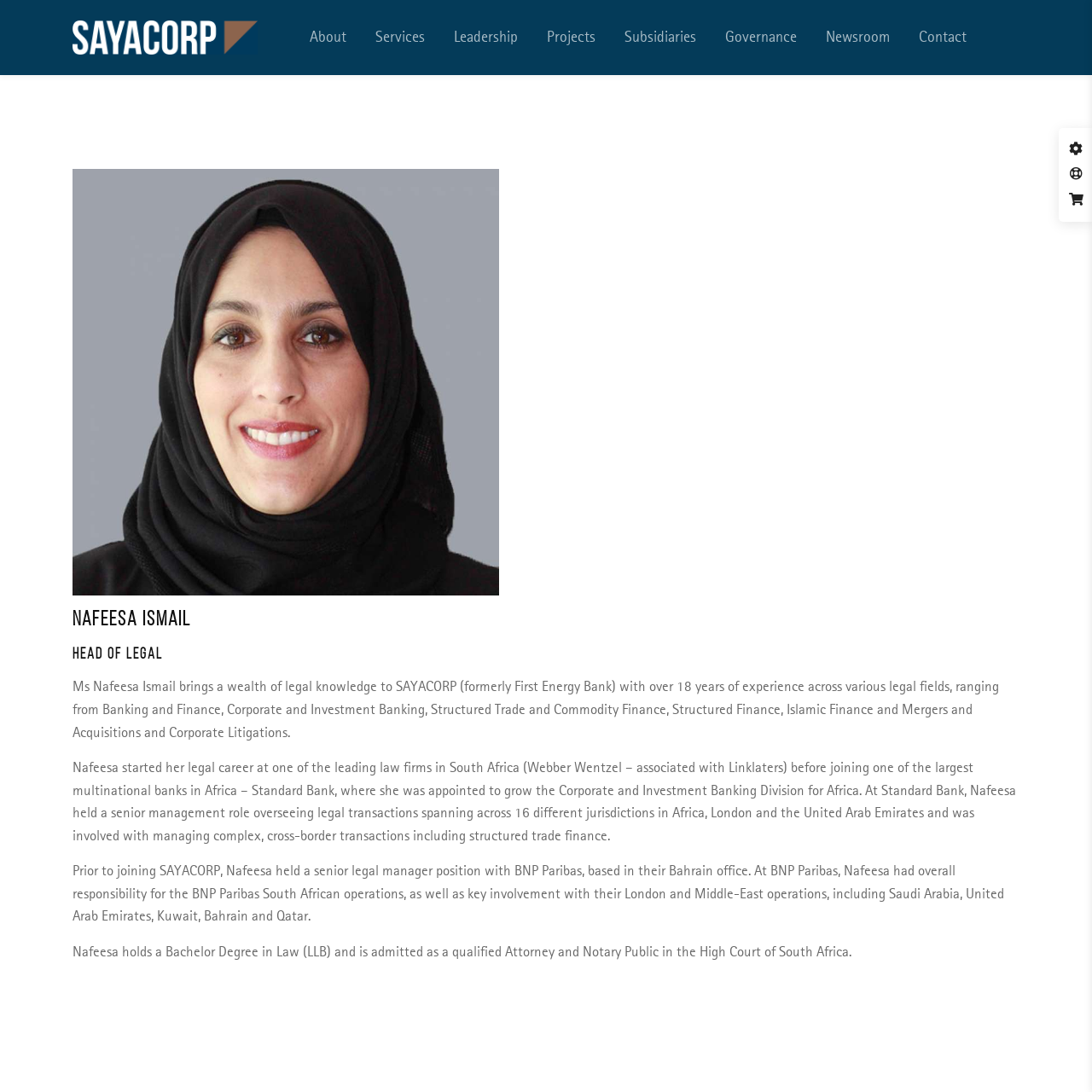Please provide a one-word or short phrase answer to the question:
What is the name of the bank where Nafeesa Ismail worked before joining SAYACORP?

BNP Paribas